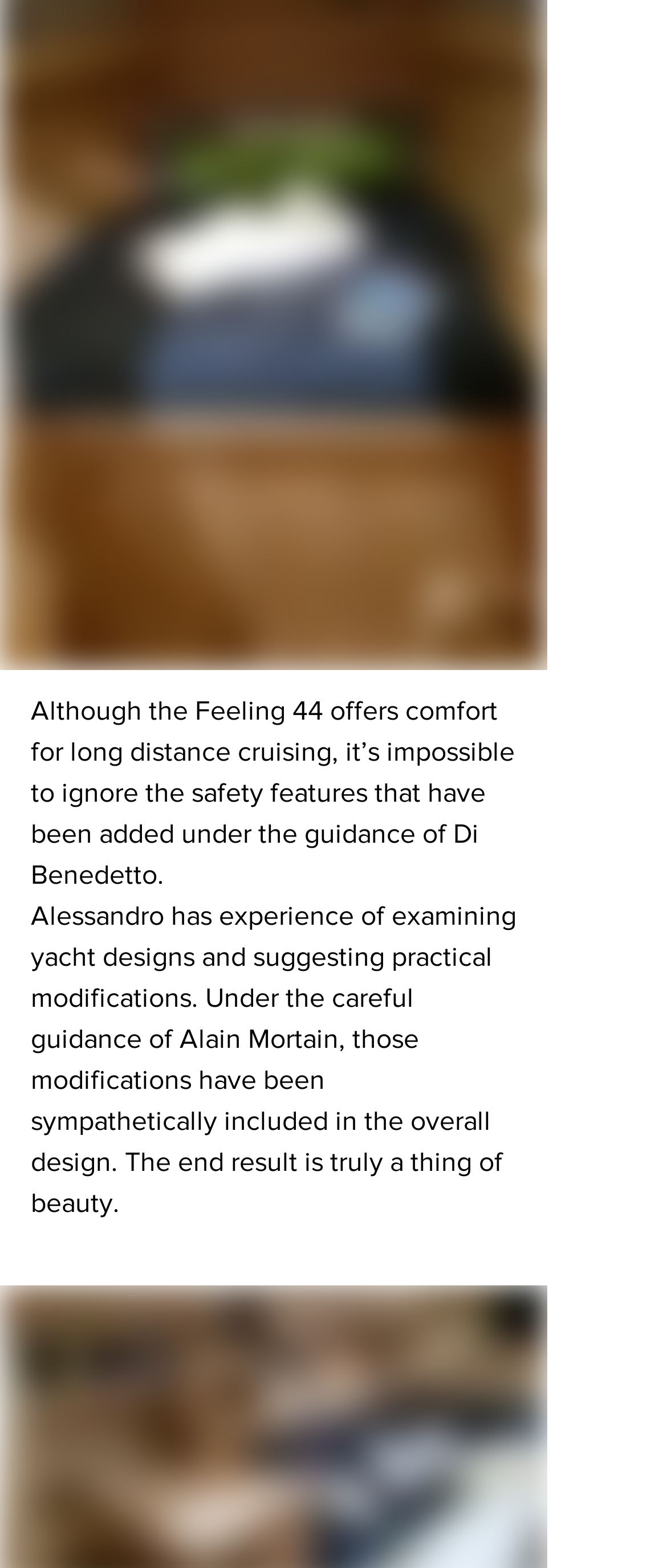Locate the bounding box of the UI element with the following description: "aria-label="Share via link"".

[0.469, 0.241, 0.518, 0.261]